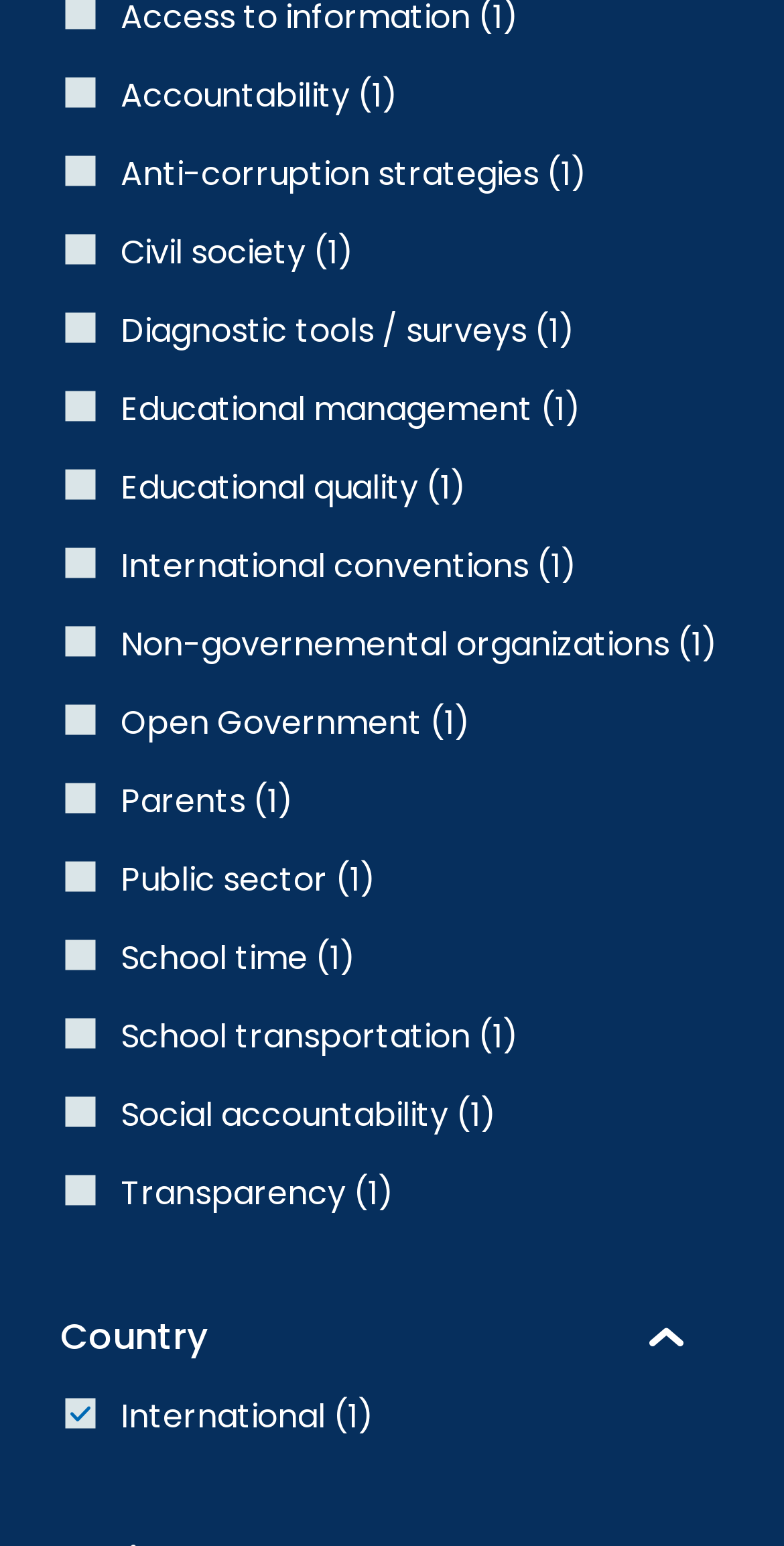Determine the bounding box coordinates for the element that should be clicked to follow this instruction: "Explore Educational quality". The coordinates should be given as four float numbers between 0 and 1, in the format [left, top, right, bottom].

[0.077, 0.3, 0.923, 0.332]